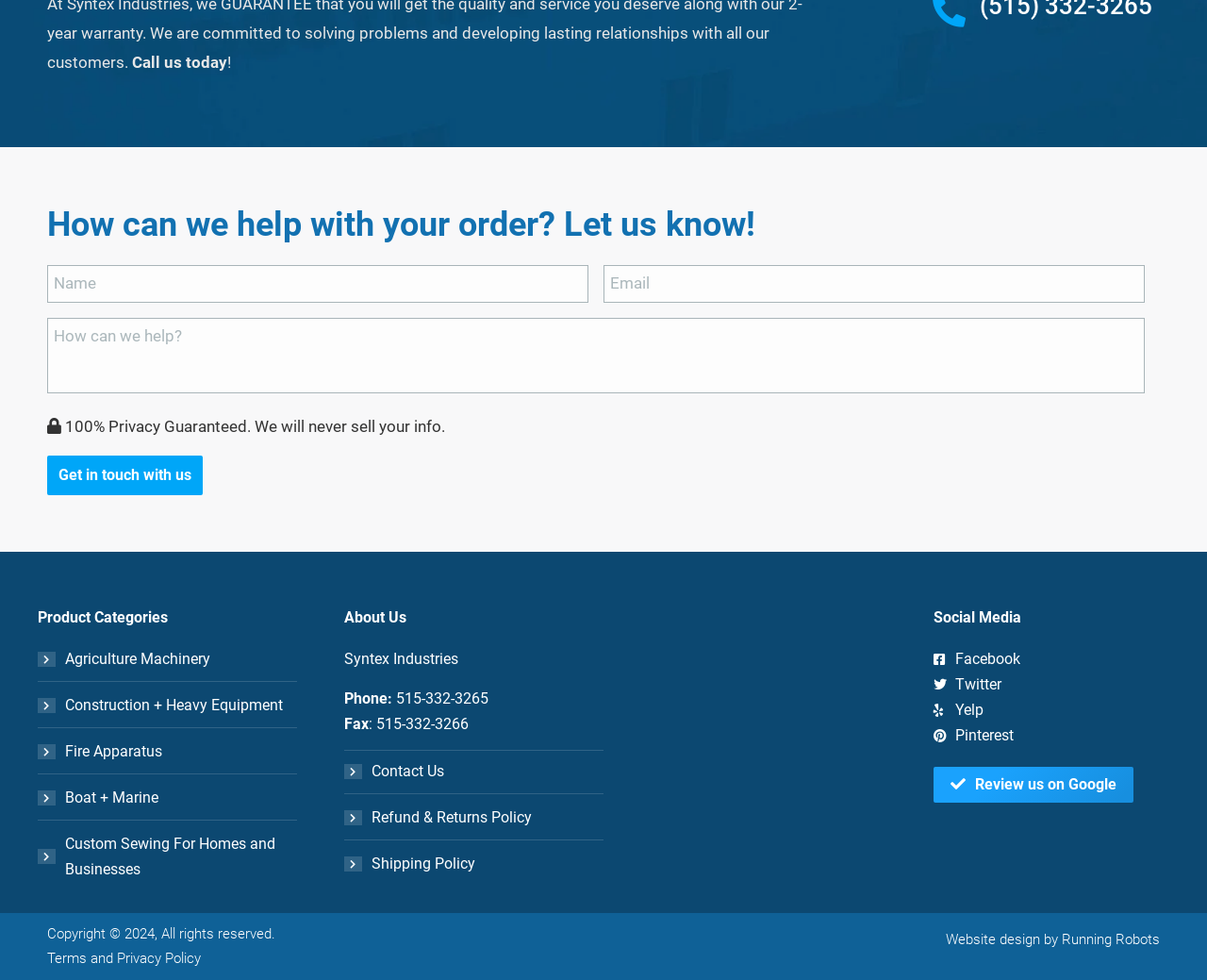Could you provide the bounding box coordinates for the portion of the screen to click to complete this instruction: "Enter your order details"?

[0.039, 0.271, 0.488, 0.309]